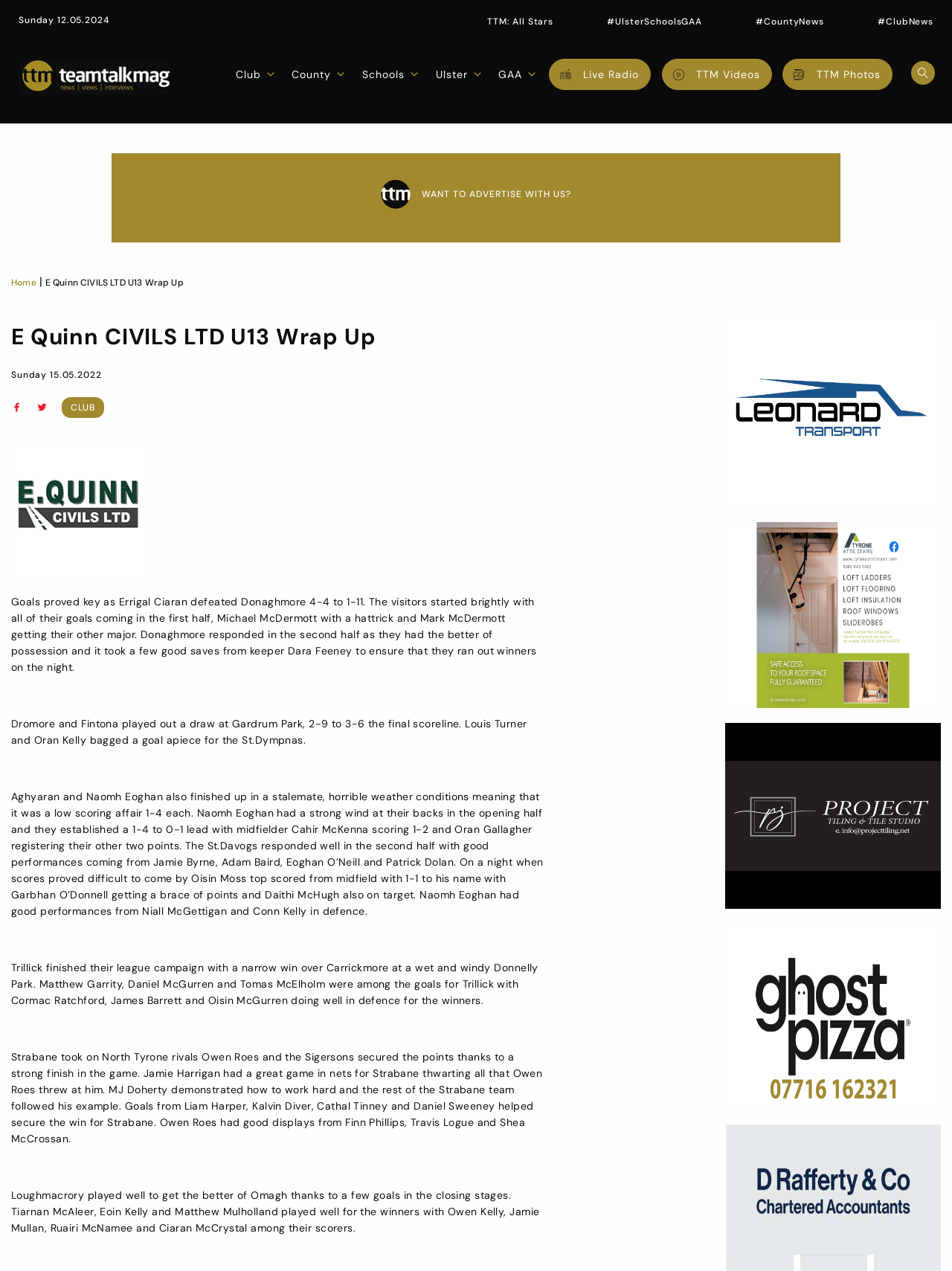Find the bounding box of the element with the following description: "Live Radio". The coordinates must be four float numbers between 0 and 1, formatted as [left, top, right, bottom].

[0.608, 0.047, 0.671, 0.07]